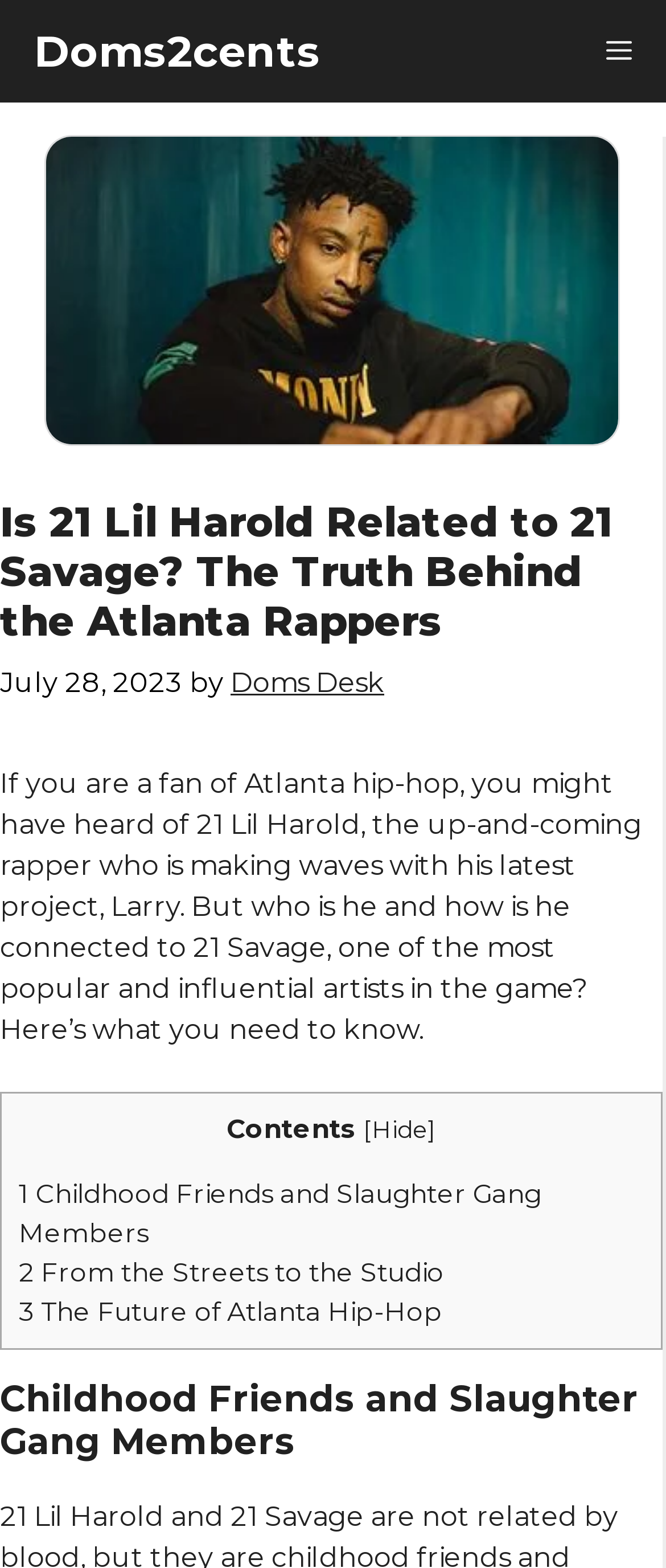Who is the author of the article?
Answer the question with a single word or phrase derived from the image.

Doms Desk